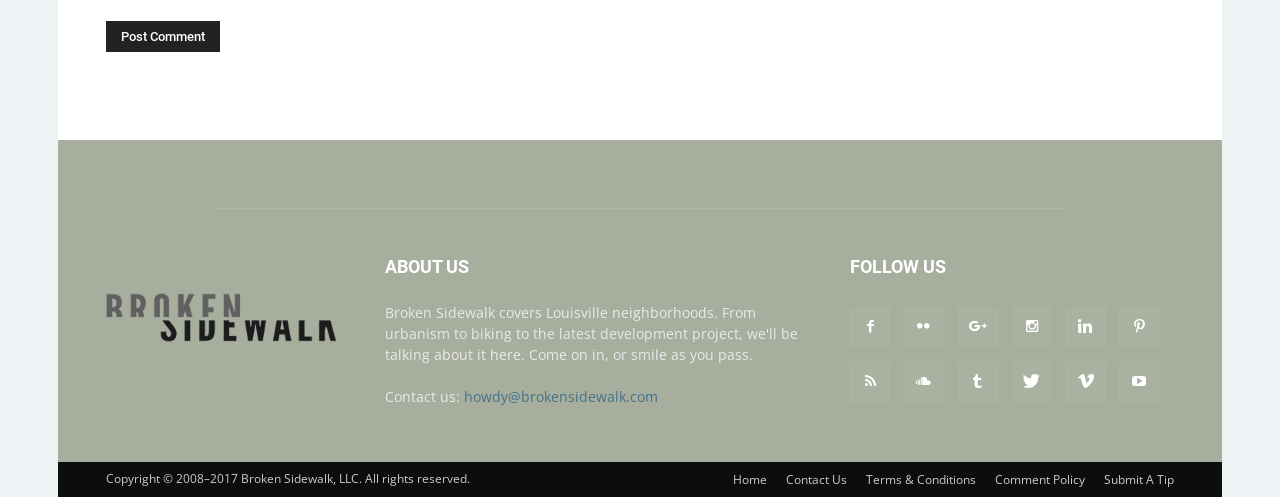Please specify the bounding box coordinates of the clickable region necessary for completing the following instruction: "Follow on Facebook". The coordinates must consist of four float numbers between 0 and 1, i.e., [left, top, right, bottom].

[0.664, 0.618, 0.695, 0.699]